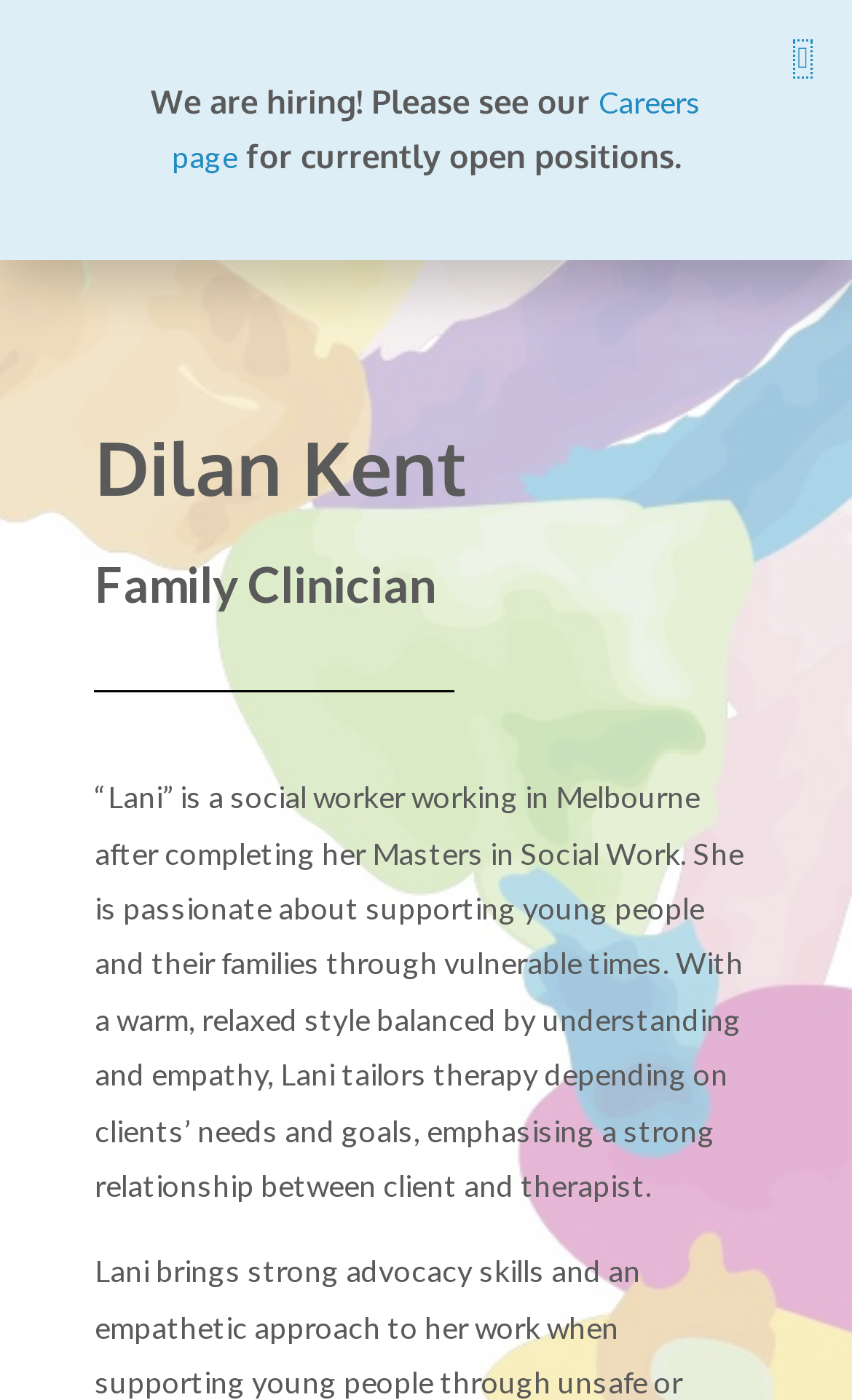Answer the following in one word or a short phrase: 
What is the location of the person's work?

Melbourne